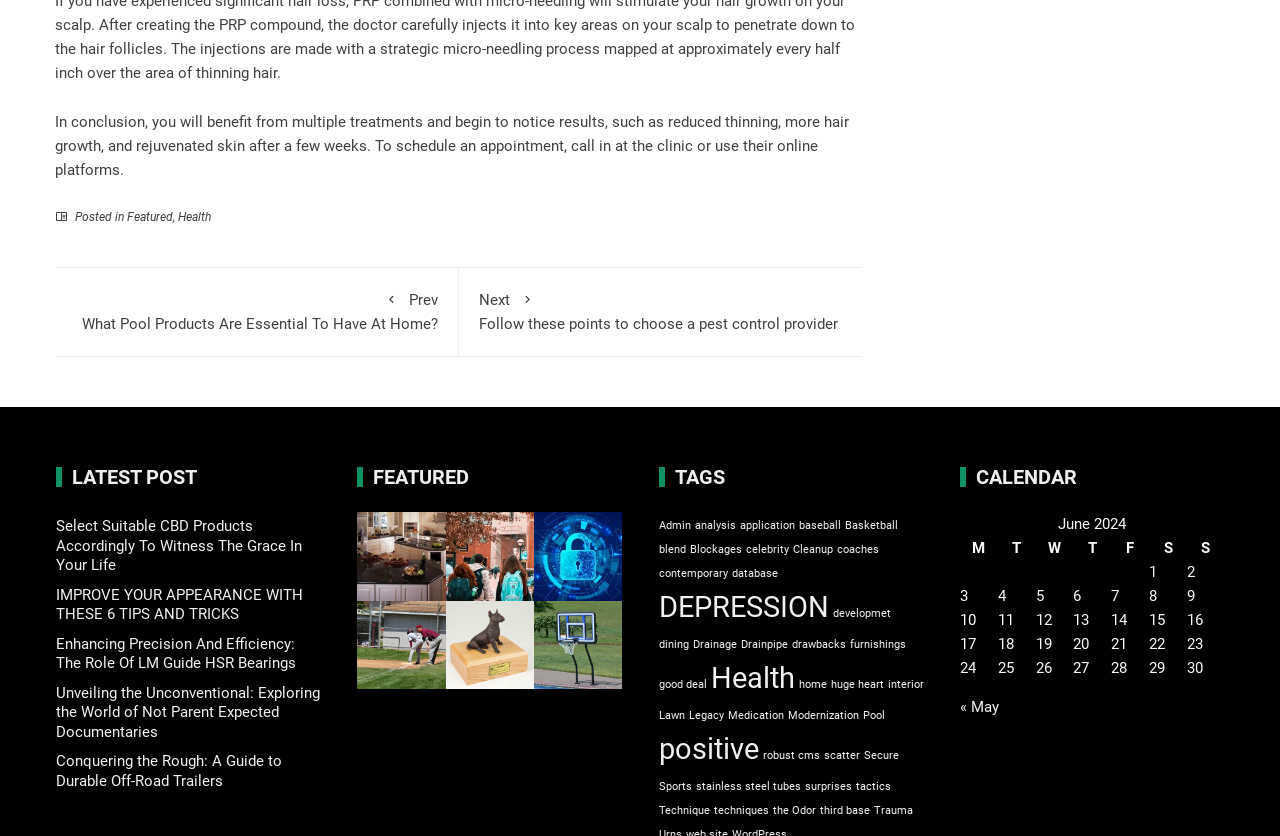Please indicate the bounding box coordinates of the element's region to be clicked to achieve the instruction: "Read the 'LATEST POST' section". Provide the coordinates as four float numbers between 0 and 1, i.e., [left, top, right, bottom].

[0.044, 0.559, 0.251, 0.583]